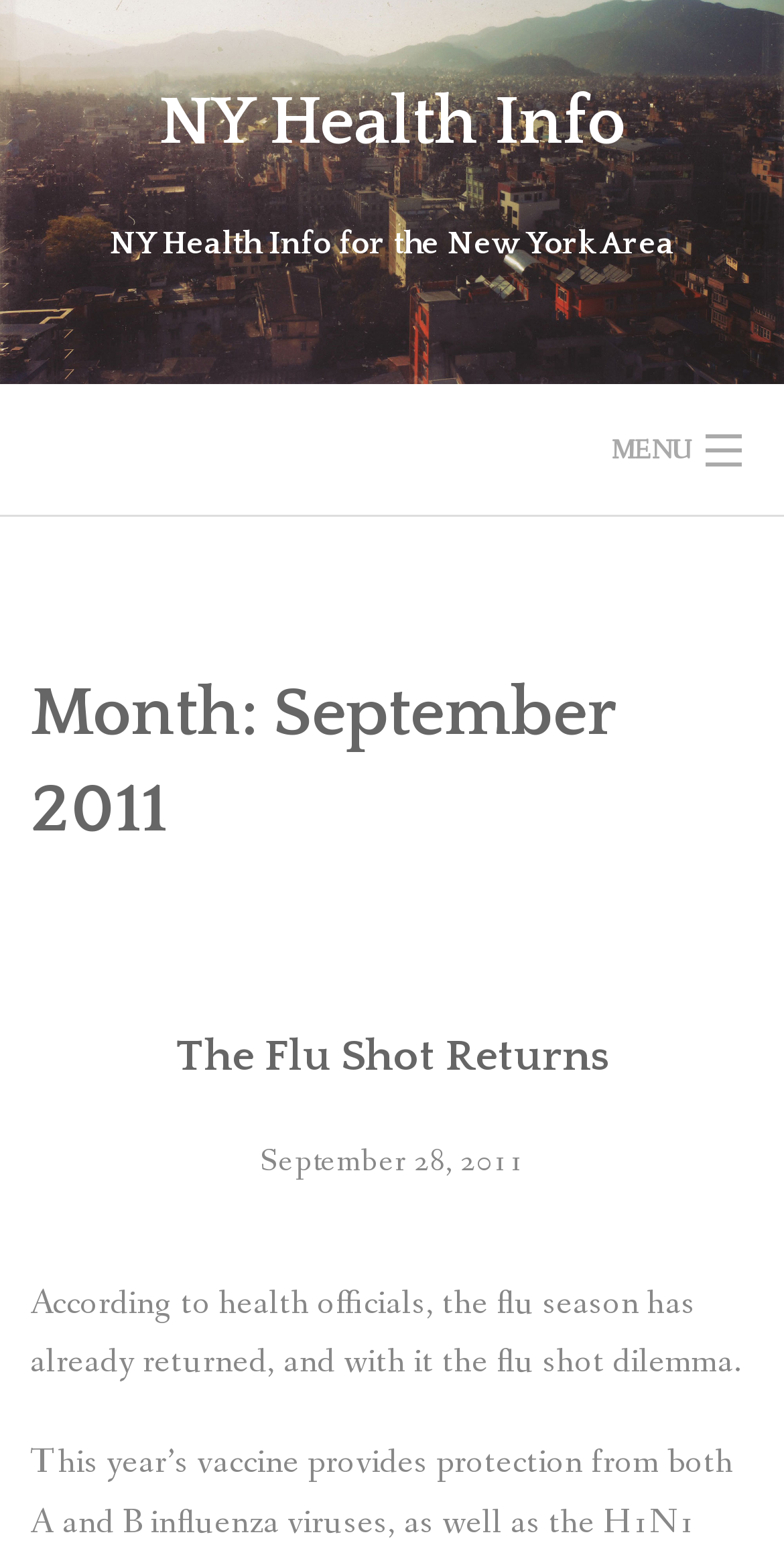Answer the following inquiry with a single word or phrase:
How many links are there in the menu?

3